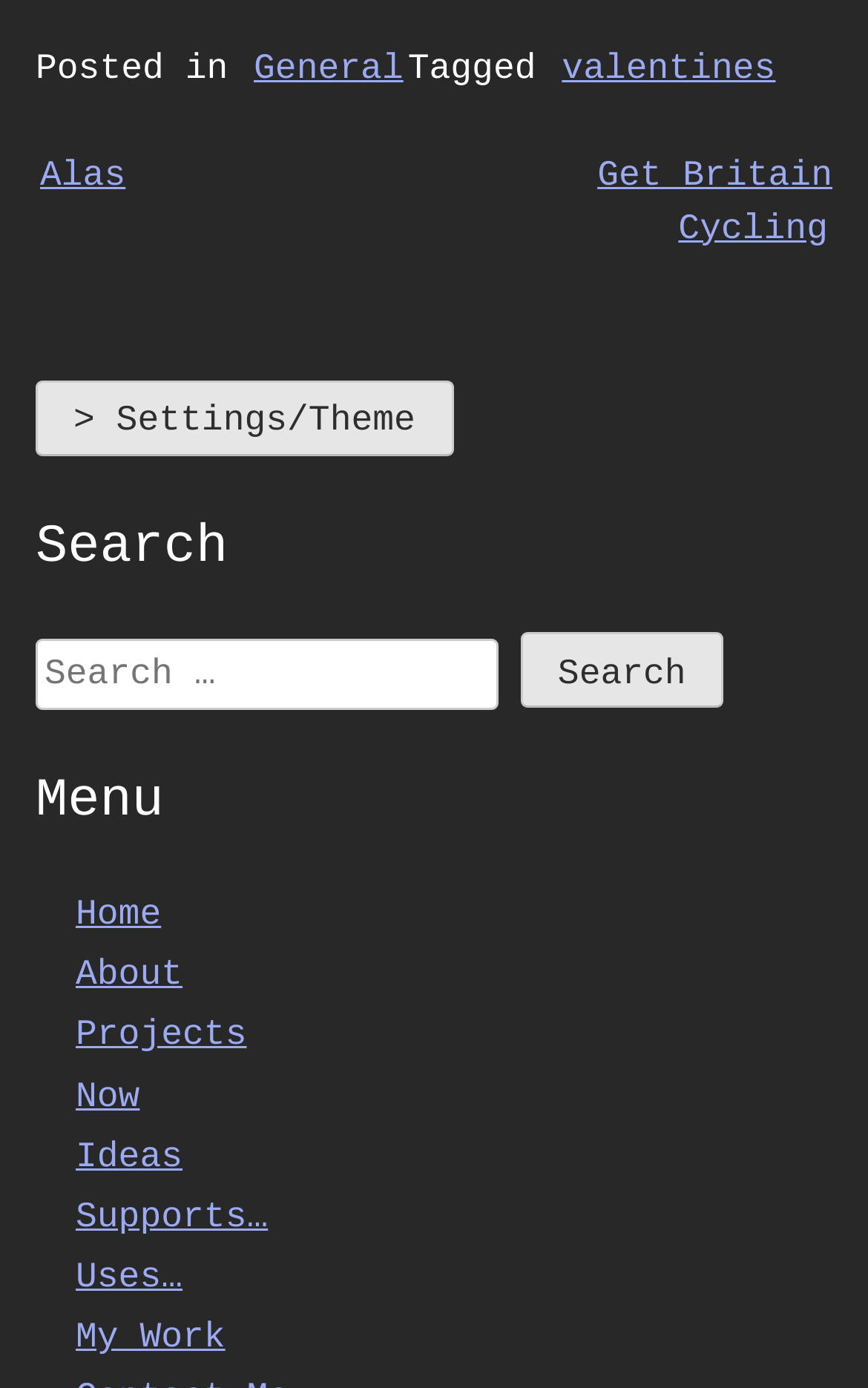Locate the bounding box coordinates of the element's region that should be clicked to carry out the following instruction: "Change settings or theme". The coordinates need to be four float numbers between 0 and 1, i.e., [left, top, right, bottom].

[0.041, 0.273, 0.522, 0.328]